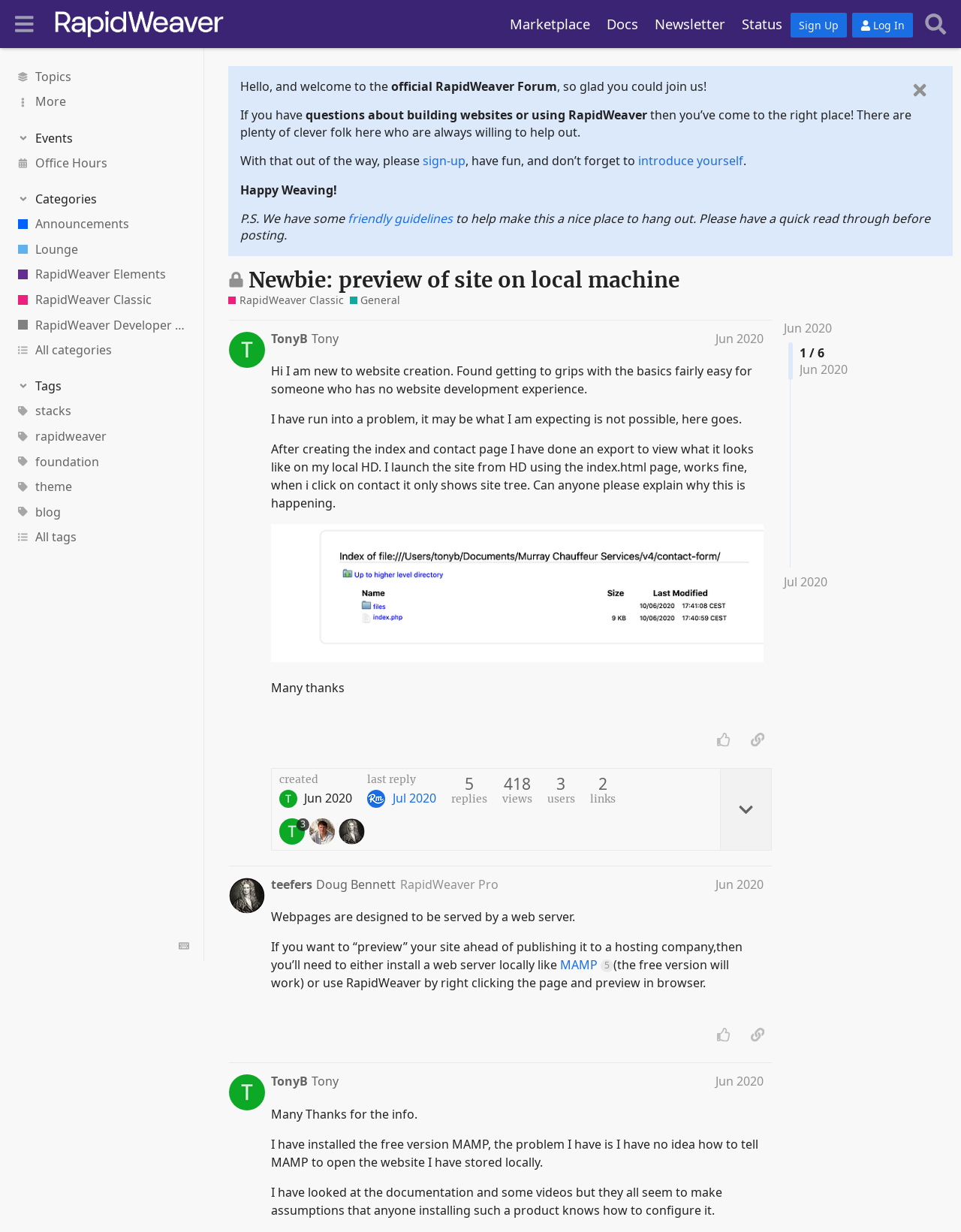Specify the bounding box coordinates of the area that needs to be clicked to achieve the following instruction: "Search in the forum".

[0.956, 0.006, 0.992, 0.033]